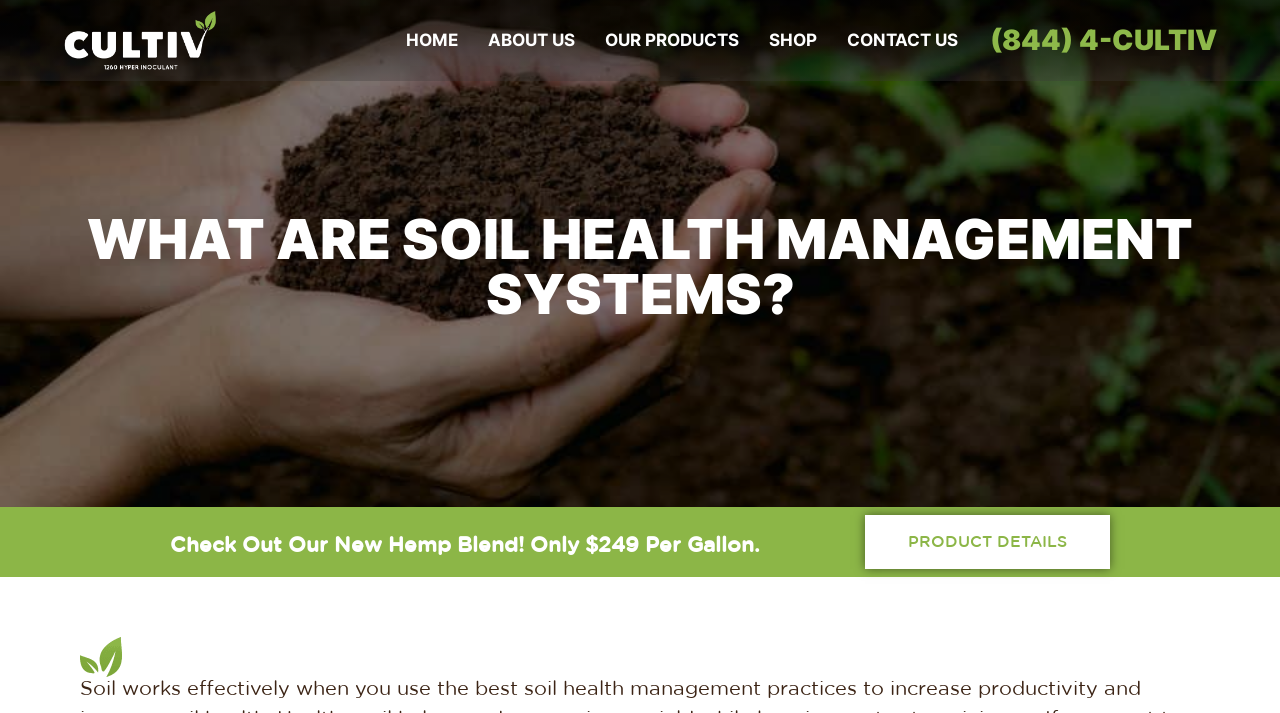Please identify the bounding box coordinates of the region to click in order to complete the task: "Go to the Articles section". The coordinates must be four float numbers between 0 and 1, specified as [left, top, right, bottom].

None